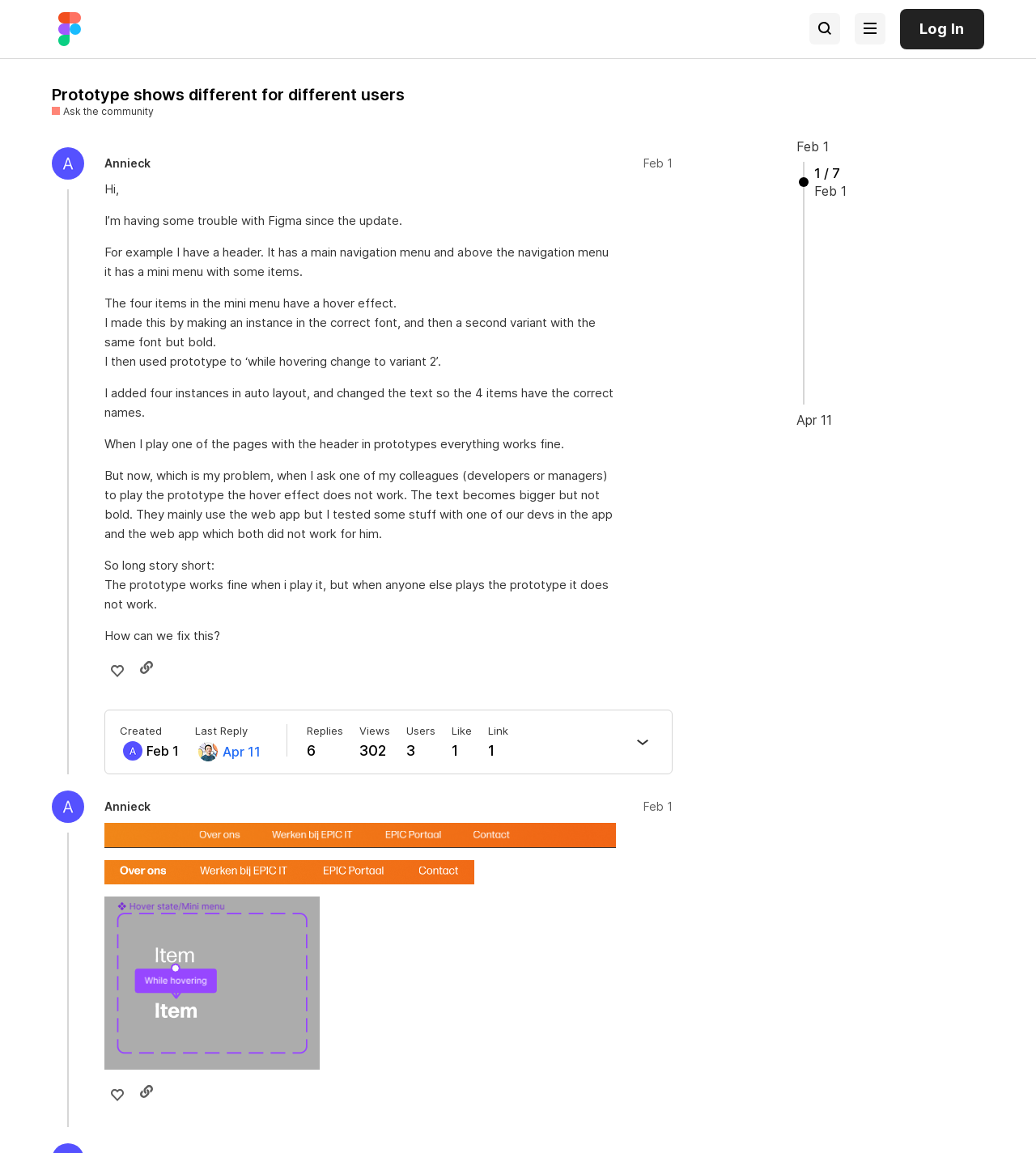Pinpoint the bounding box coordinates of the clickable area necessary to execute the following instruction: "Search for a topic". The coordinates should be given as four float numbers between 0 and 1, namely [left, top, right, bottom].

[0.781, 0.011, 0.811, 0.039]